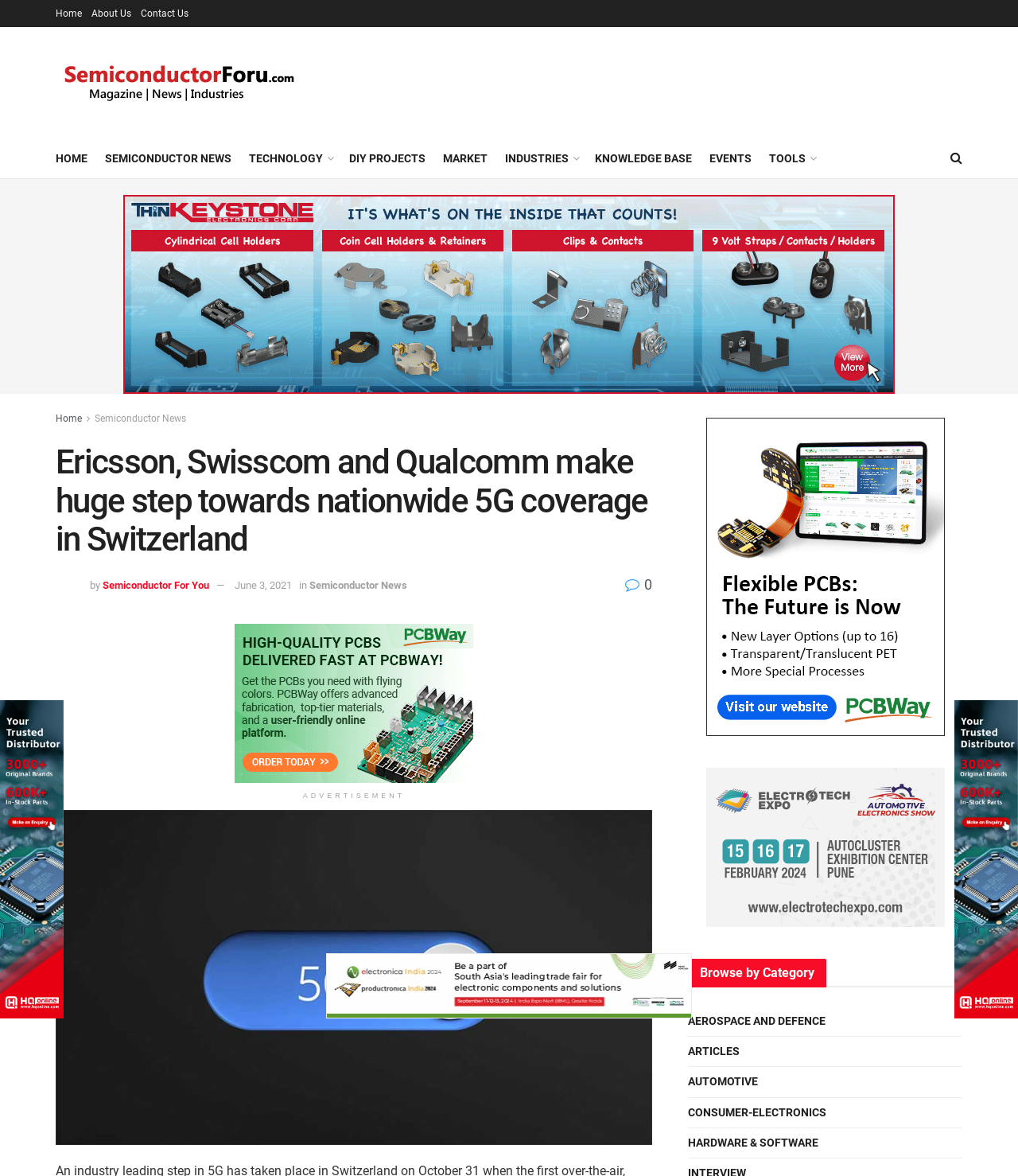Pinpoint the bounding box coordinates of the clickable area necessary to execute the following instruction: "view Ericsson 5G image". The coordinates should be given as four float numbers between 0 and 1, namely [left, top, right, bottom].

[0.055, 0.688, 0.641, 0.974]